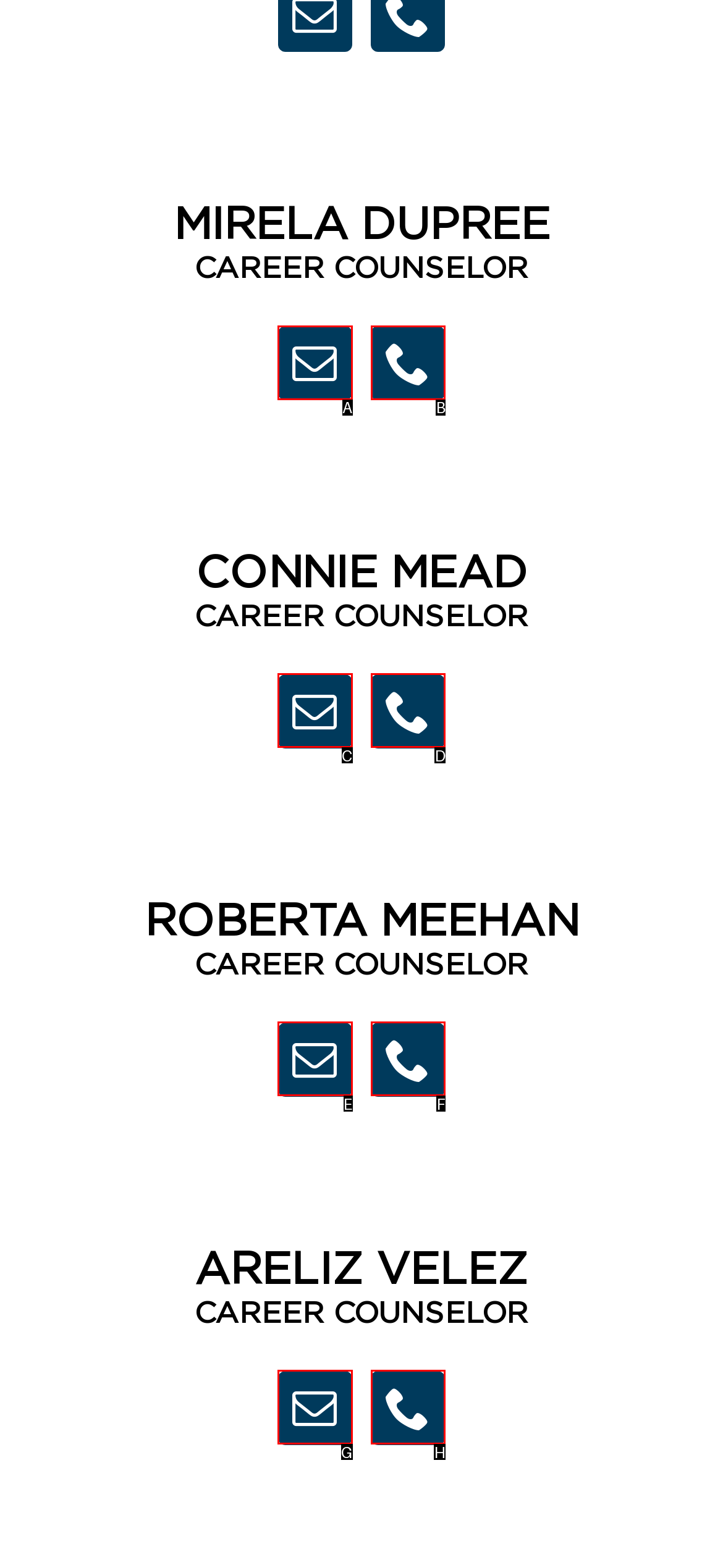Identify the UI element that corresponds to this description: aria-label="fusion-mail"
Respond with the letter of the correct option.

C